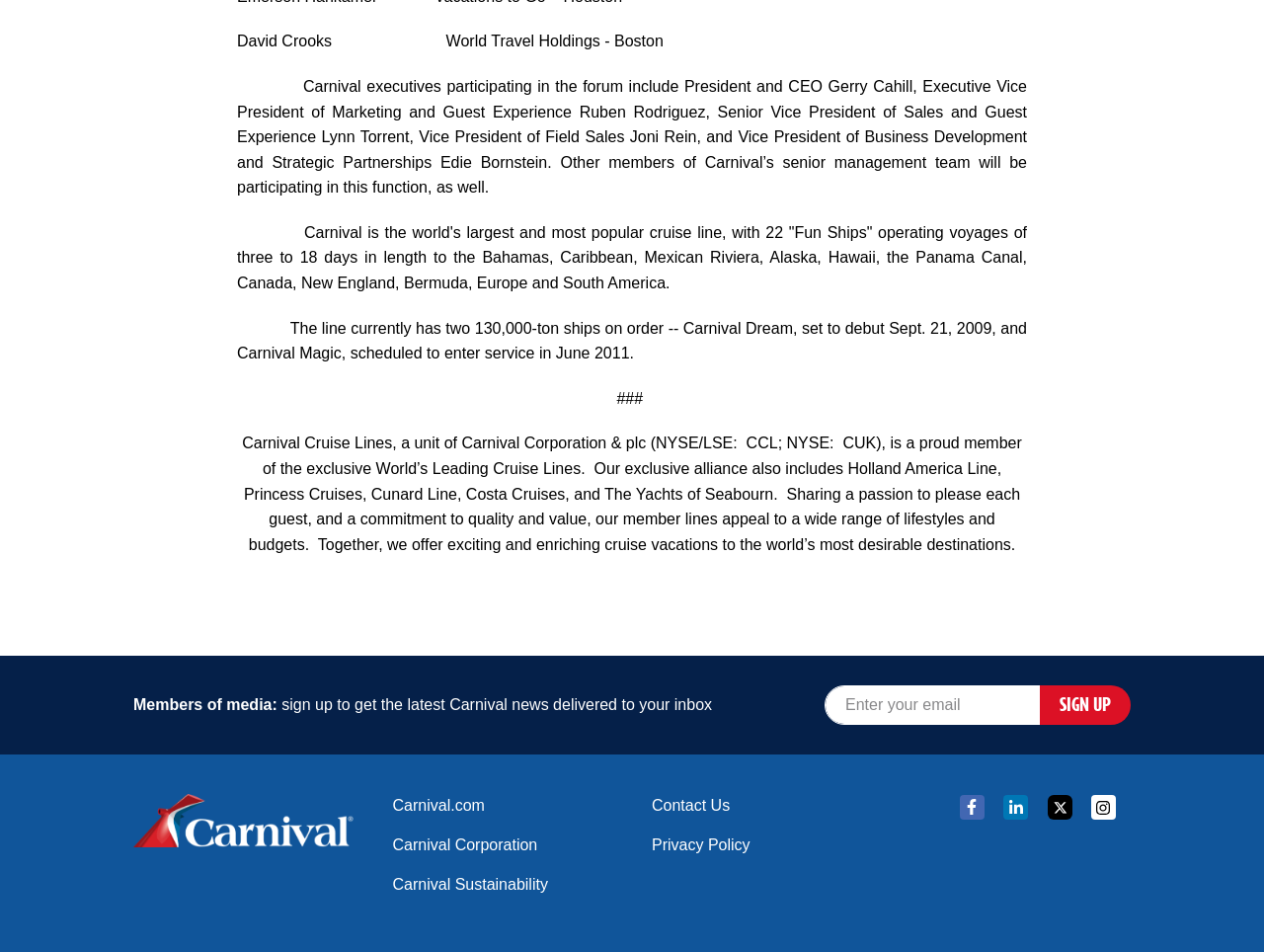Give the bounding box coordinates for this UI element: "Carnival.com". The coordinates should be four float numbers between 0 and 1, arranged as [left, top, right, bottom].

[0.311, 0.834, 0.484, 0.859]